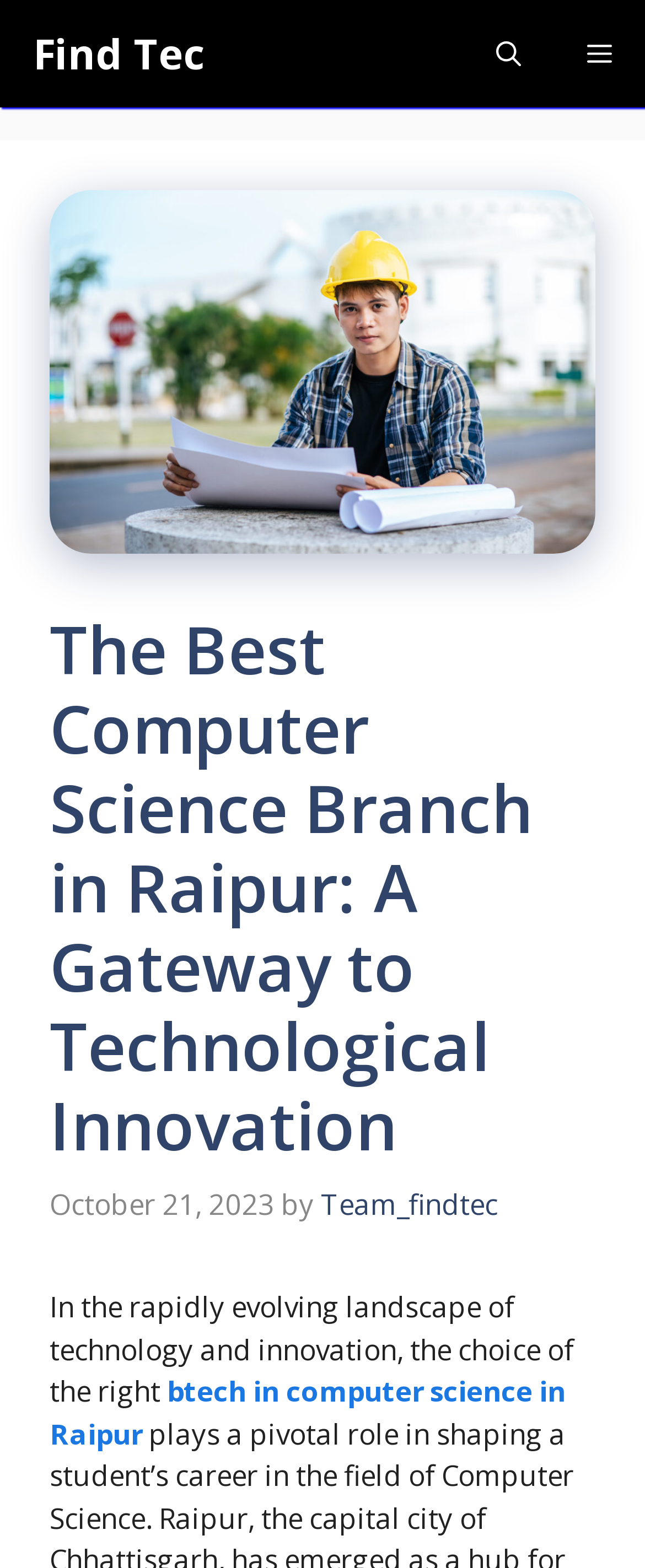Please provide a one-word or phrase answer to the question: 
What is the topic of the article?

btech in computer science in Raipur